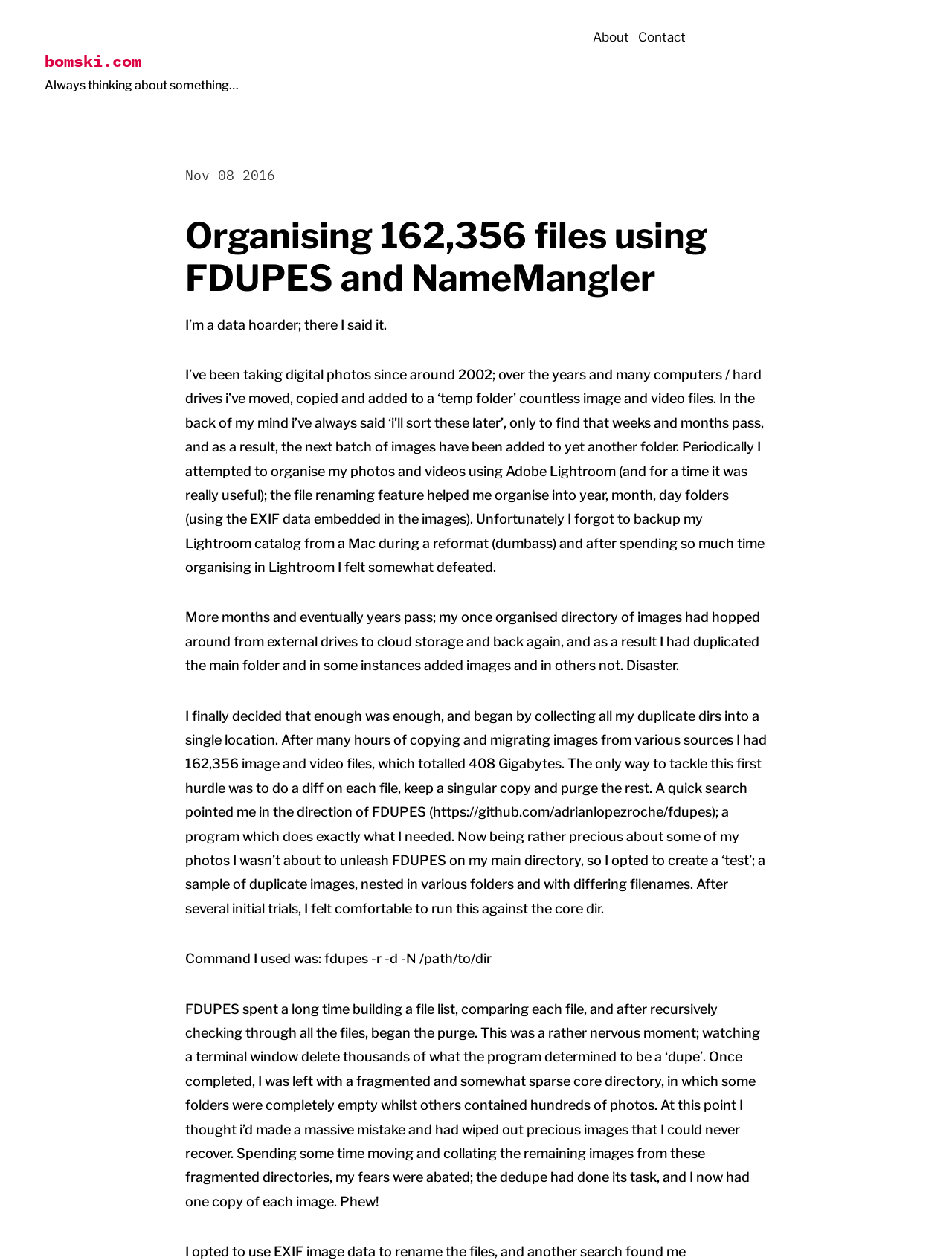What is the main heading of this webpage? Please extract and provide it.

Organising 162,356 files using FDUPES and NameMangler